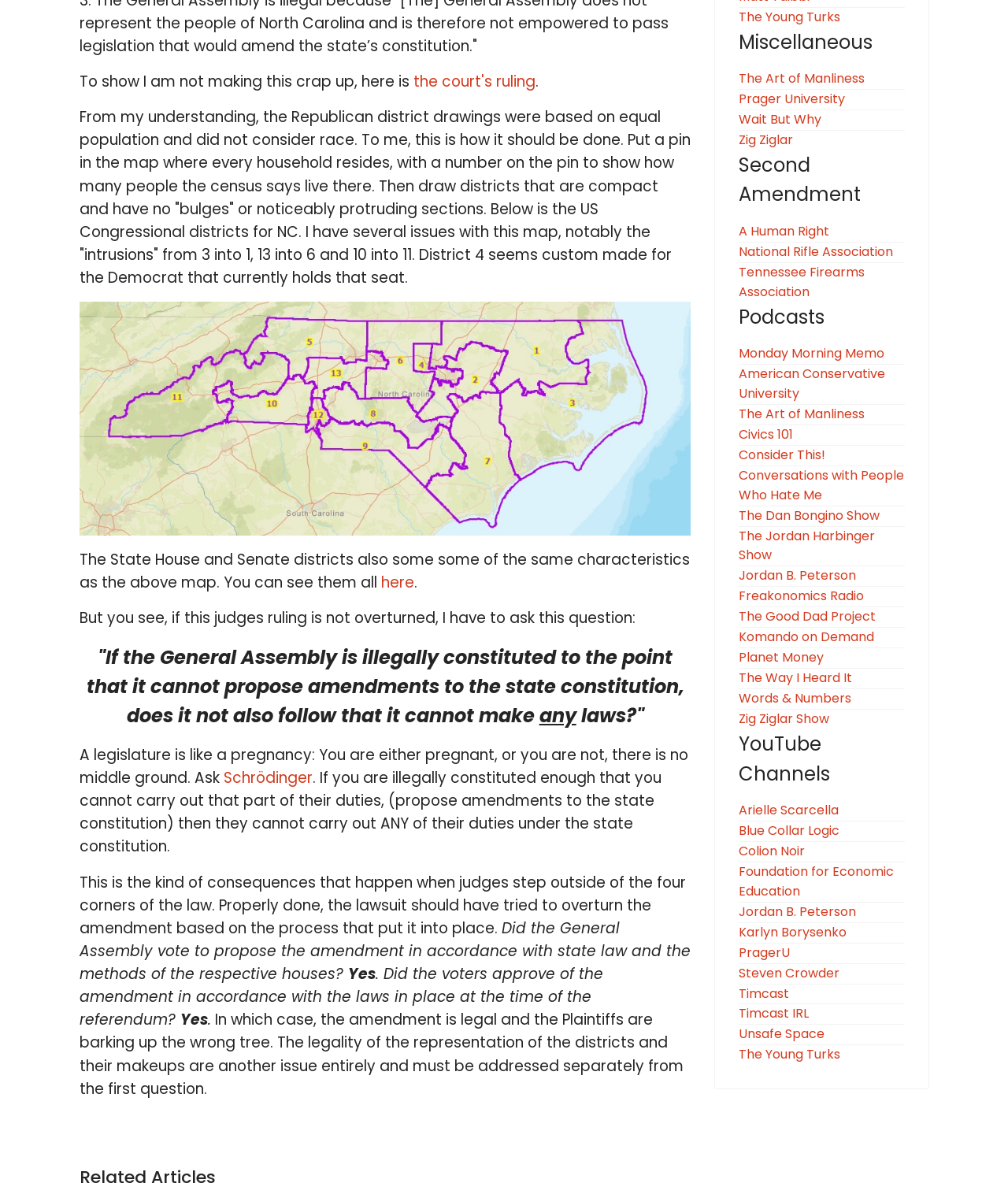What is the author's concern about the judges' ruling?
Provide a fully detailed and comprehensive answer to the question.

The author is concerned that if the judges' ruling is not overturned, it could lead to questions about the legality of the General Assembly and its ability to propose amendments to the state constitution.